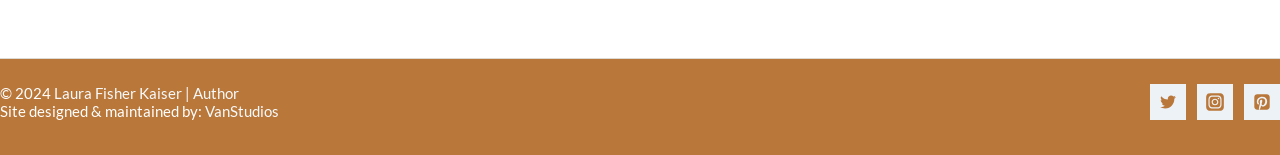Bounding box coordinates are specified in the format (top-left x, top-left y, bottom-right x, bottom-right y). All values are floating point numbers bounded between 0 and 1. Please provide the bounding box coordinate of the region this sentence describes: Laura Fisher Kaiser | Author

[0.042, 0.545, 0.187, 0.661]